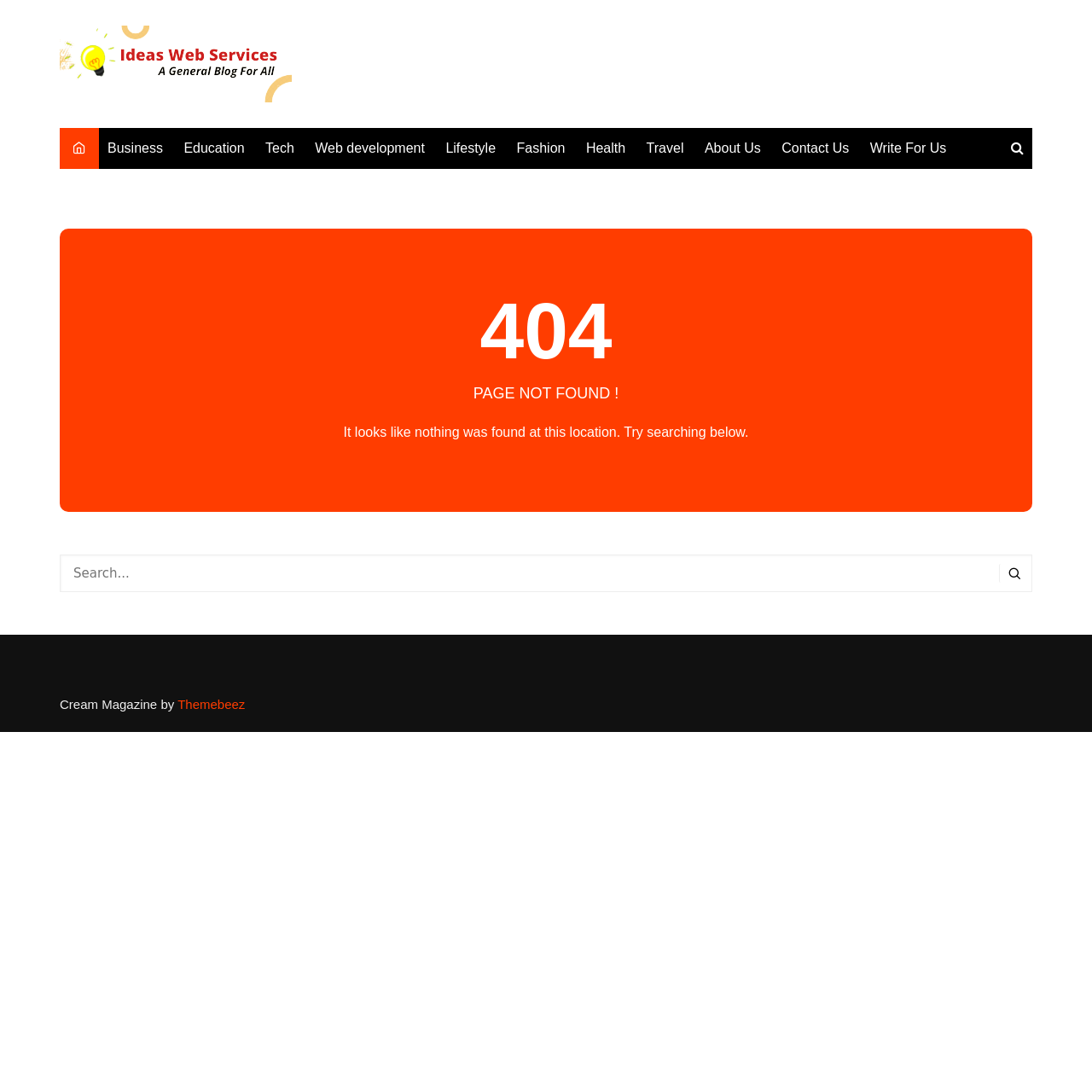Can you find the bounding box coordinates of the area I should click to execute the following instruction: "Go to About Us page"?

[0.637, 0.117, 0.704, 0.155]